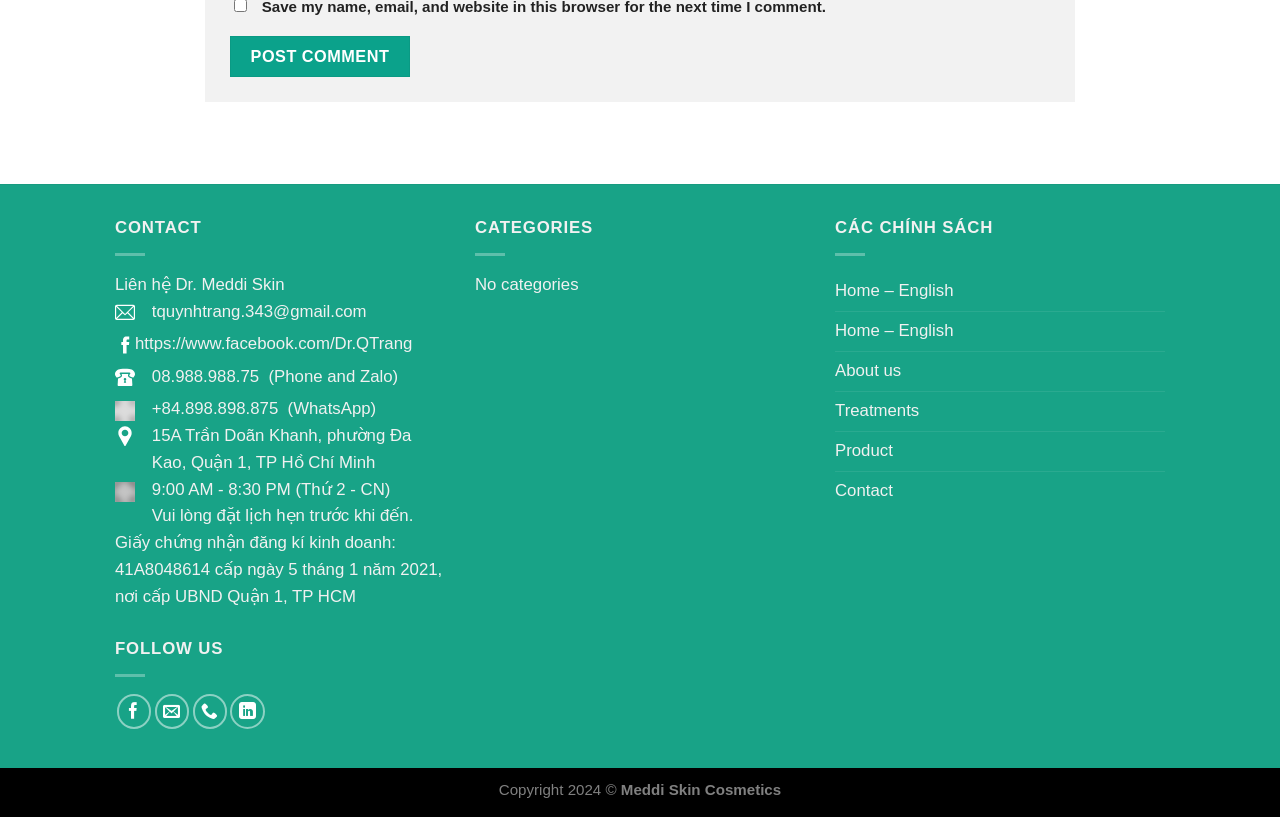Identify the bounding box of the HTML element described as: "aria-label="Send us an email"".

[0.121, 0.849, 0.148, 0.892]